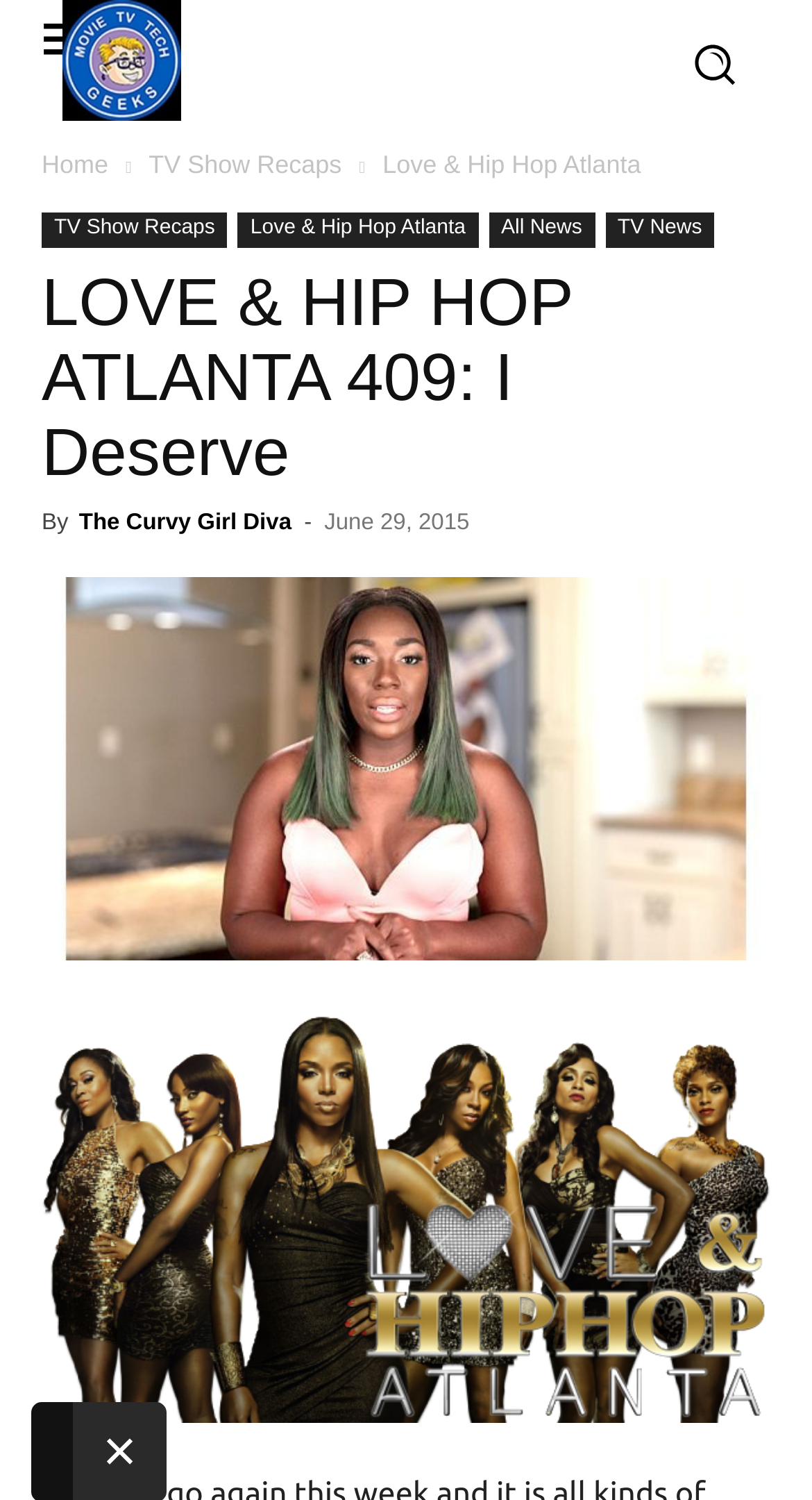Identify and extract the heading text of the webpage.

LOVE & HIP HOP ATLANTA 409: I Deserve